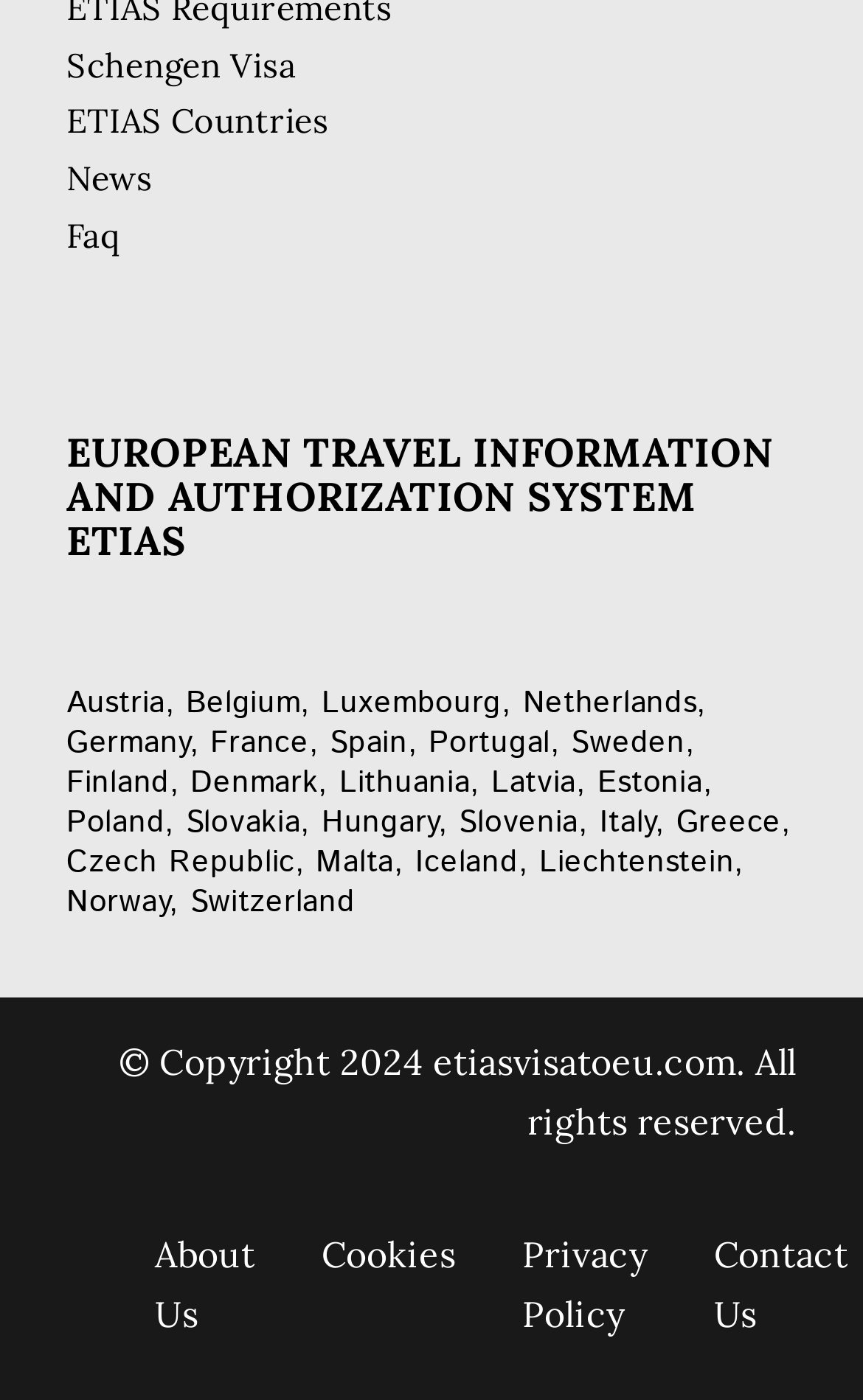Indicate the bounding box coordinates of the element that needs to be clicked to satisfy the following instruction: "Learn about Schengen Visa". The coordinates should be four float numbers between 0 and 1, i.e., [left, top, right, bottom].

[0.077, 0.031, 0.344, 0.061]